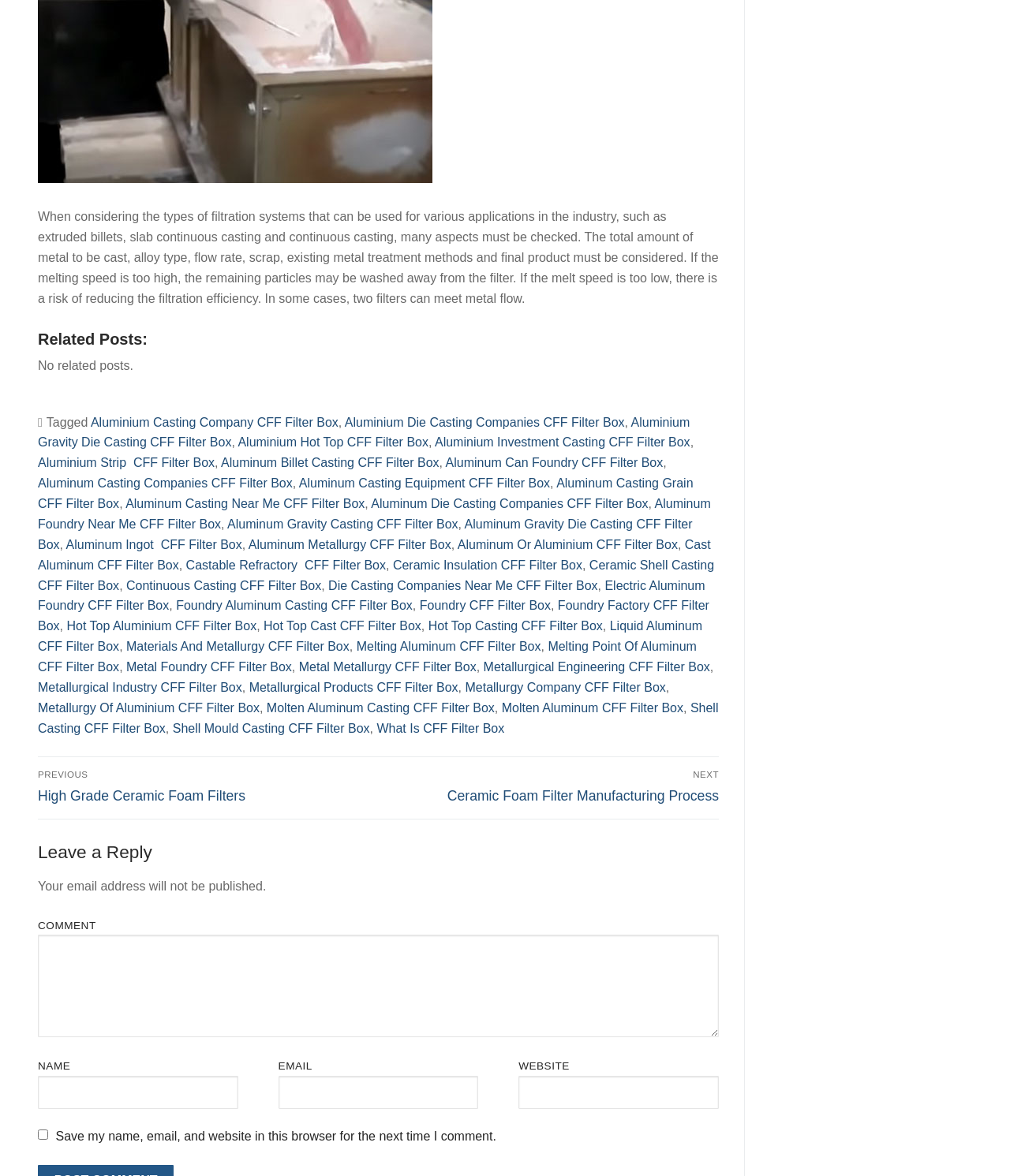Please specify the bounding box coordinates of the area that should be clicked to accomplish the following instruction: "Click on the 'Home' link". The coordinates should consist of four float numbers between 0 and 1, i.e., [left, top, right, bottom].

None